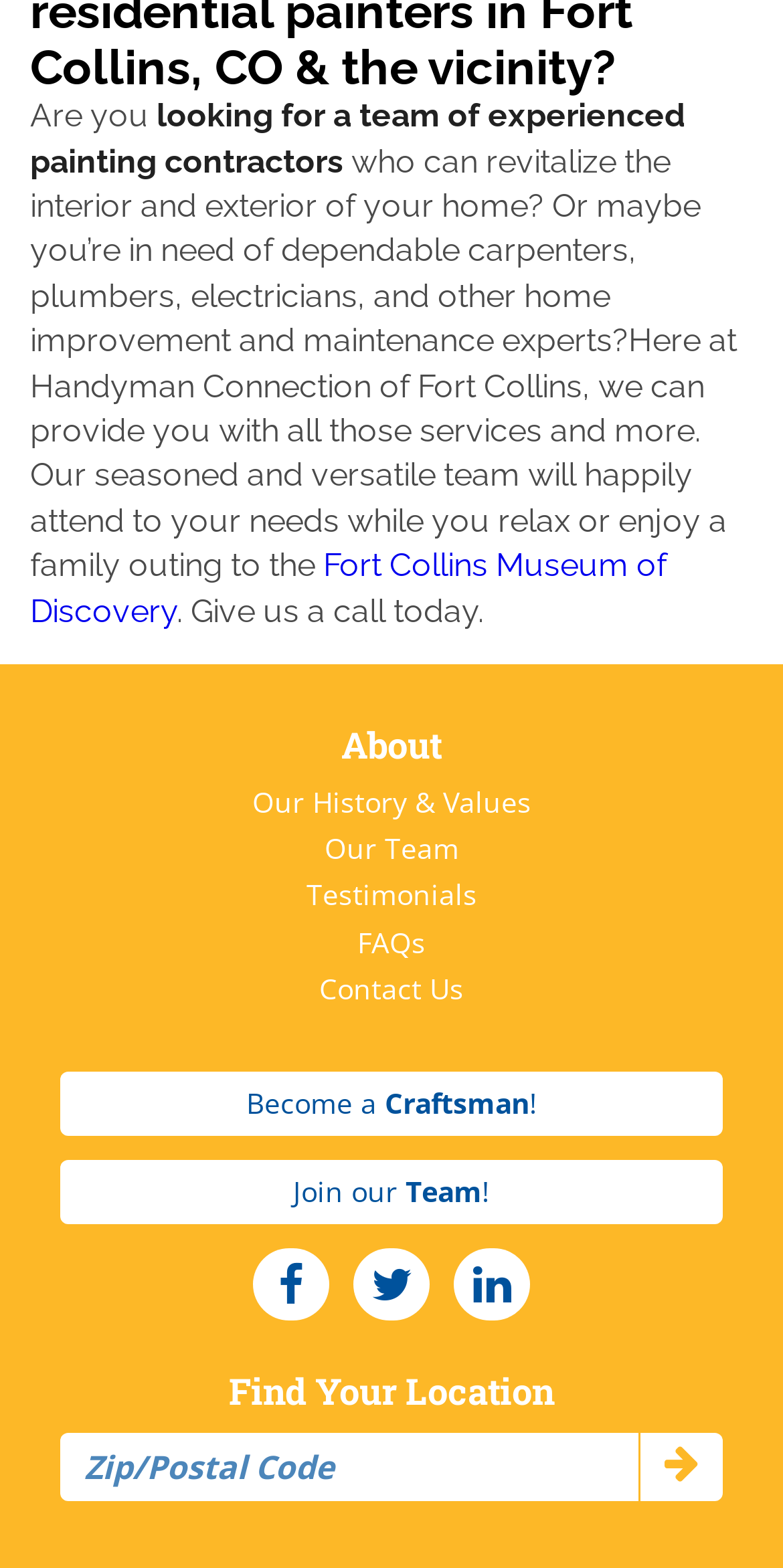Identify the bounding box coordinates for the UI element described as follows: Contact Us. Use the format (top-left x, top-left y, bottom-right x, bottom-right y) and ensure all values are floating point numbers between 0 and 1.

[0.408, 0.618, 0.592, 0.643]